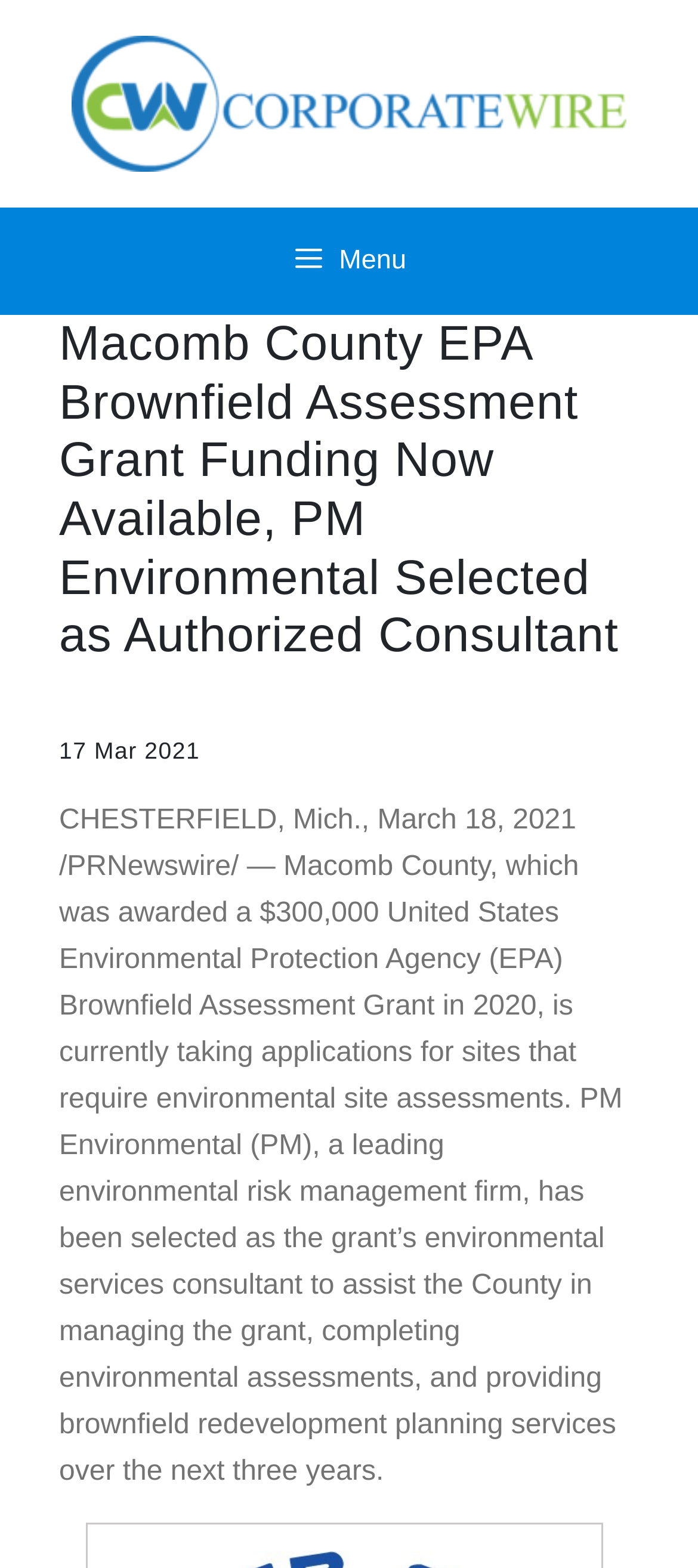Produce a meticulous description of the webpage.

The webpage appears to be a news article or press release. At the top, there is a banner with a link to "Corporate Wire" accompanied by an image, taking up the full width of the page. Below the banner, there is a primary navigation menu.

The main content of the page is headed by a title "Macomb County EPA Brownfield Assessment Grant Funding Now Available, PM Environmental Selected as Authorized Consultant" which spans almost the full width of the page. The title is followed by the date "17 Mar 2021" and the location "CHESTERFIELD, Mich.".

The main article text starts with the date "March 18, 2021" and then describes how Macomb County was awarded a $300,000 grant from the United States Environmental Protection Agency (EPA) for brownfield assessment. The text explains that the county is currently taking applications for sites that require environmental site assessments and that PM Environmental has been selected as the grant's environmental services consultant to assist the county in managing the grant and providing brownfield redevelopment planning services over the next three years.